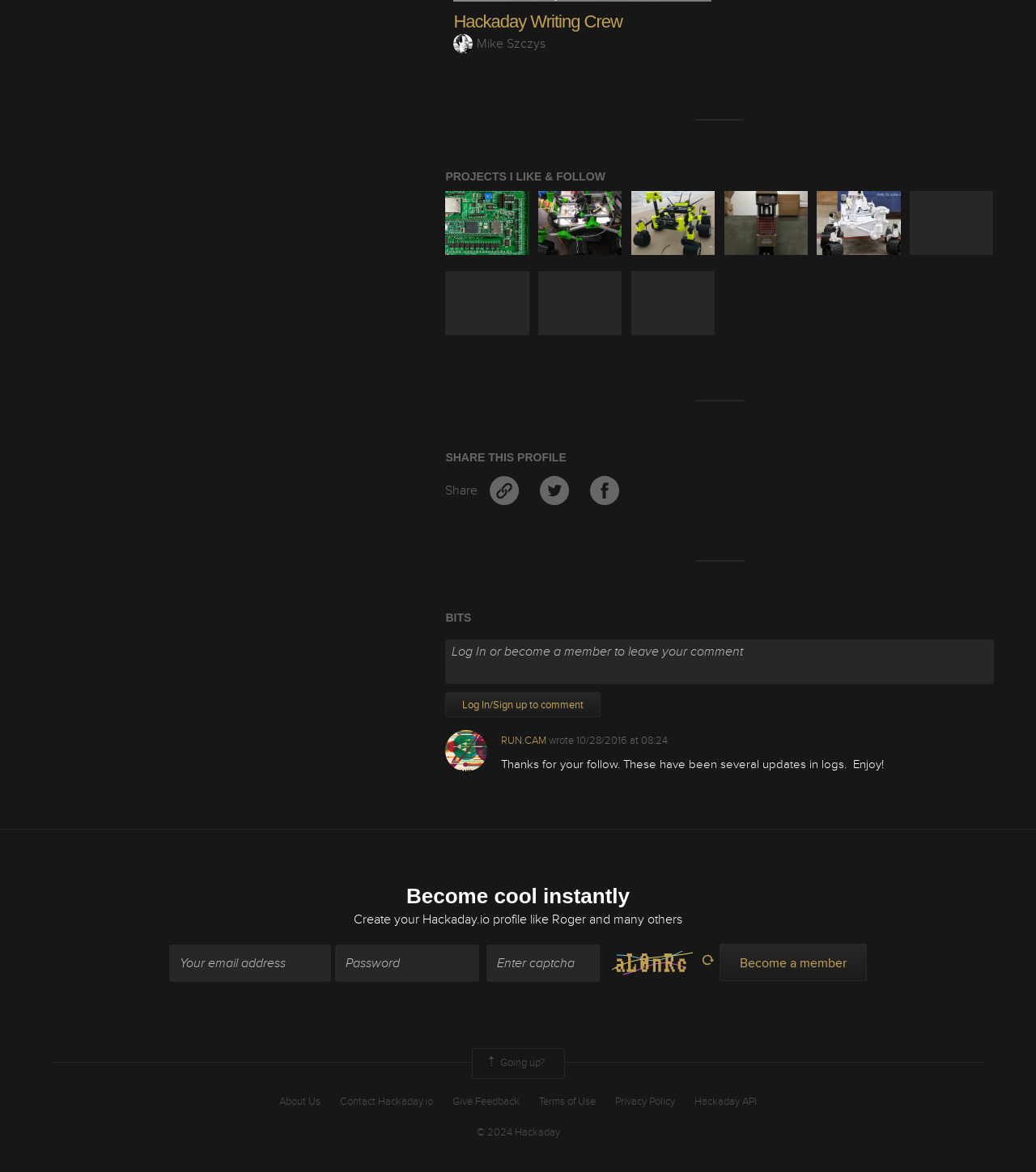Identify the bounding box of the UI component described as: "Become a member".

[0.695, 0.805, 0.837, 0.837]